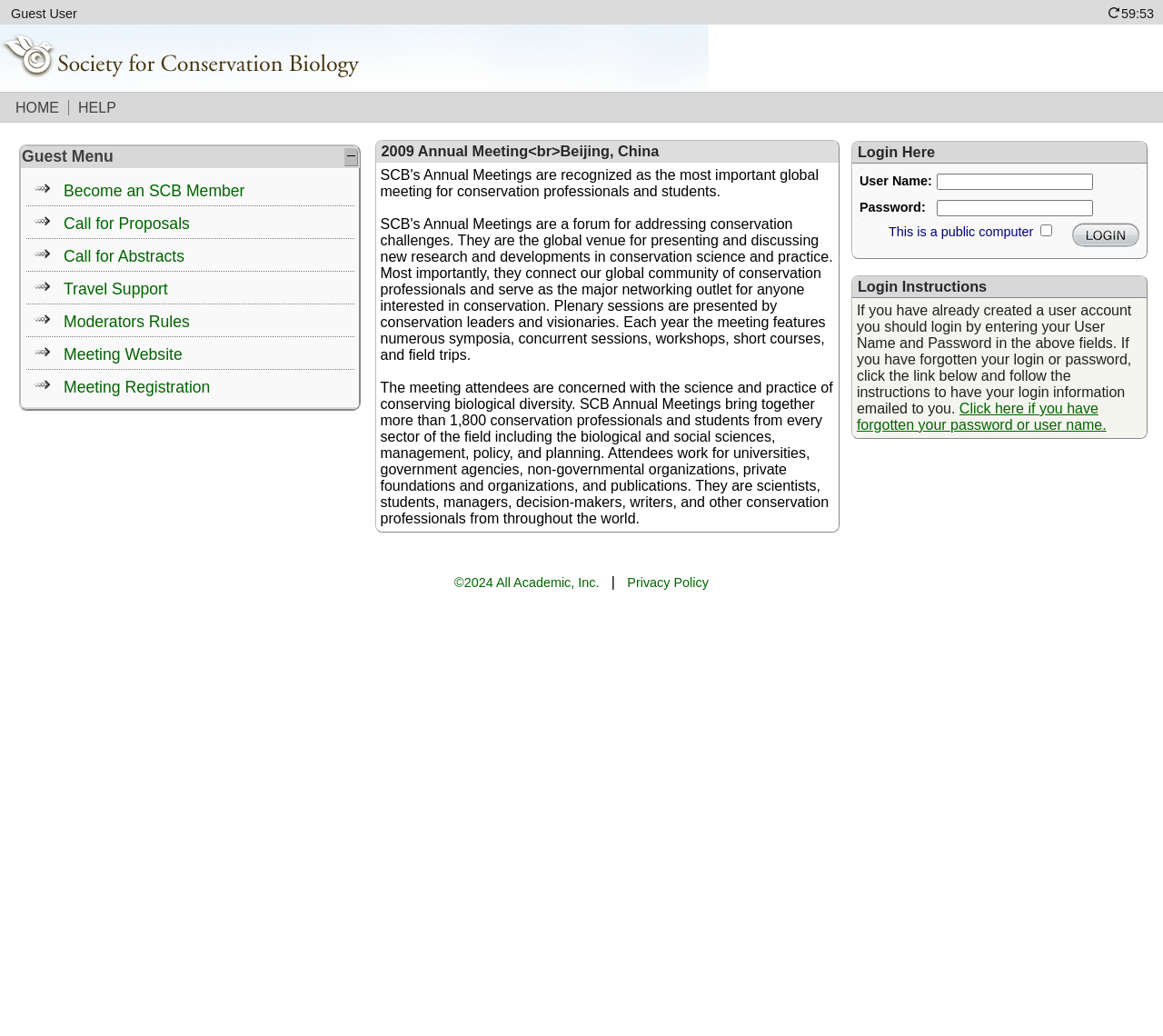Offer a meticulous caption that includes all visible features of the webpage.

The webpage is about the International Congress for Conservation Biology 2009, with a focus on the annual meeting in Beijing, China. At the top of the page, there is a guest user login section with a username and password field. To the right of this section, there is a small image and a link.

Below the login section, there is a navigation menu with two main sections: "HOME" and "HELP". The "HOME" section has a dropdown menu with several links, including "Become an SCB Member", "Call for Proposals", "Call for Abstracts", "Travel Support", "Moderators Rules", and "Meeting Website". The "HELP" section has a single link.

The main content of the page is divided into two columns. The left column has a table with several rows, each containing a link to a different section of the website, such as "Become an SCB Member", "Call for Proposals", and "Meeting Registration". Each link is accompanied by a small image.

The right column has a large block of text that describes the 2009 Annual Meeting of the Society for Conservation Biology. The text explains that the meeting is a forum for addressing conservation challenges and presents new research and developments in conservation science and practice. It also mentions that the meeting brings together over 1,800 conservation professionals and students from around the world.

At the bottom of the page, there is a login section with a username and password field, as well as a link to retrieve forgotten login information.